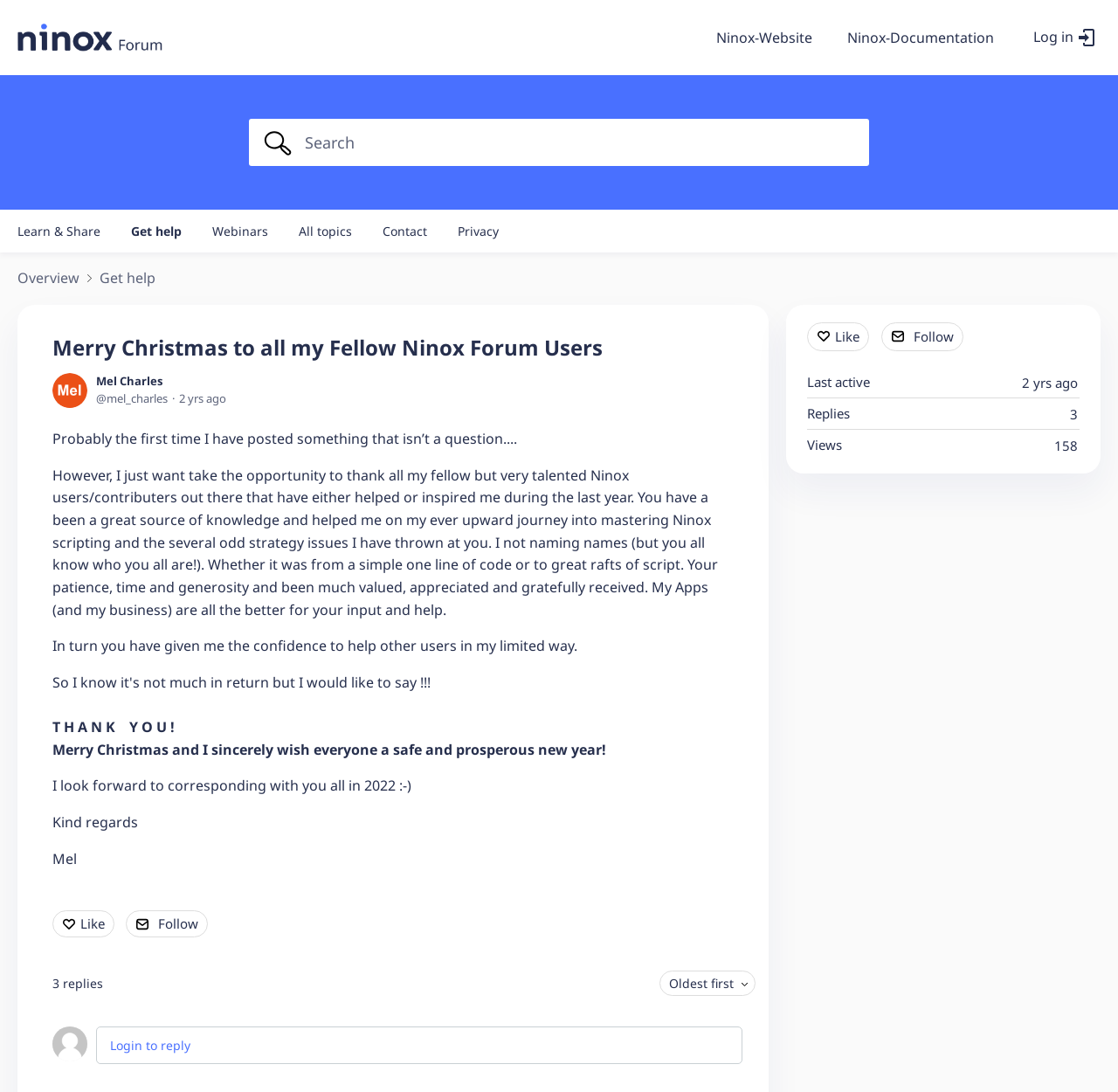Determine the bounding box coordinates of the section I need to click to execute the following instruction: "Reply to the post". Provide the coordinates as four float numbers between 0 and 1, i.e., [left, top, right, bottom].

[0.098, 0.95, 0.17, 0.965]